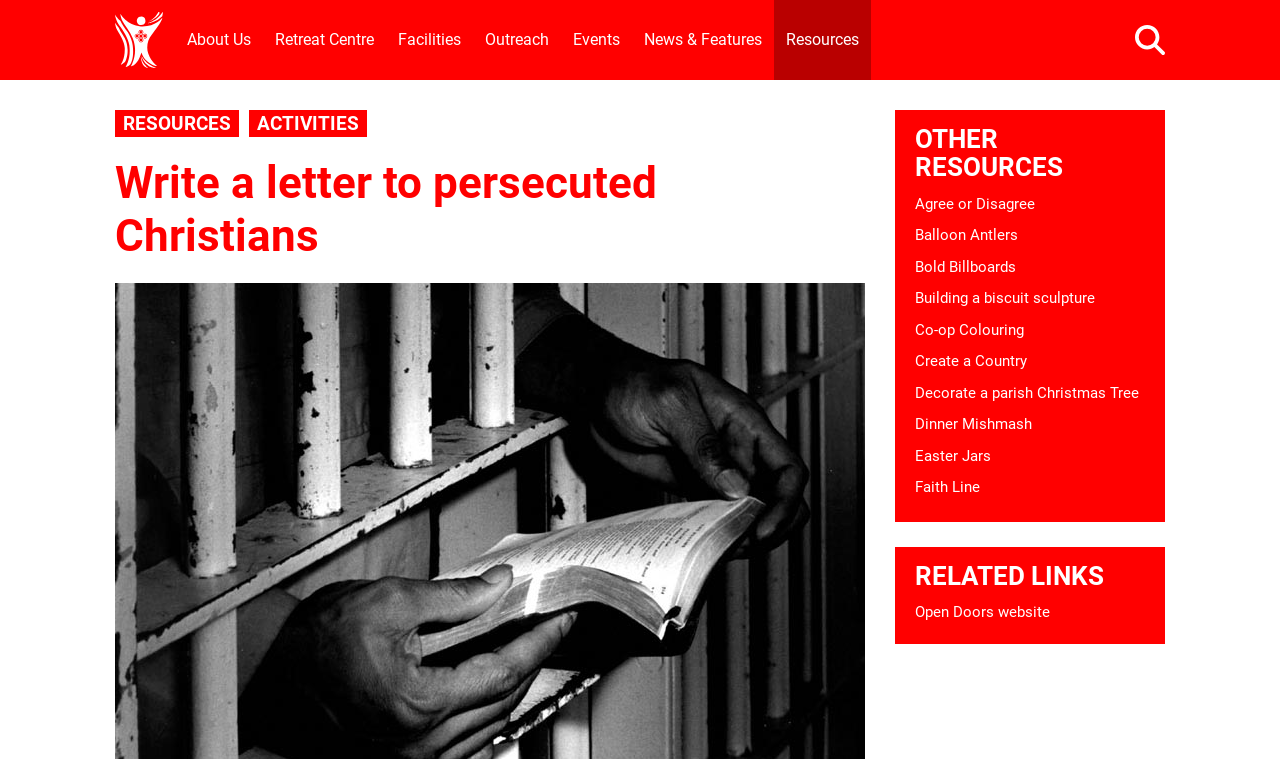Please find the bounding box coordinates of the section that needs to be clicked to achieve this instruction: "Visit the 'Open Doors website'".

[0.715, 0.795, 0.82, 0.819]